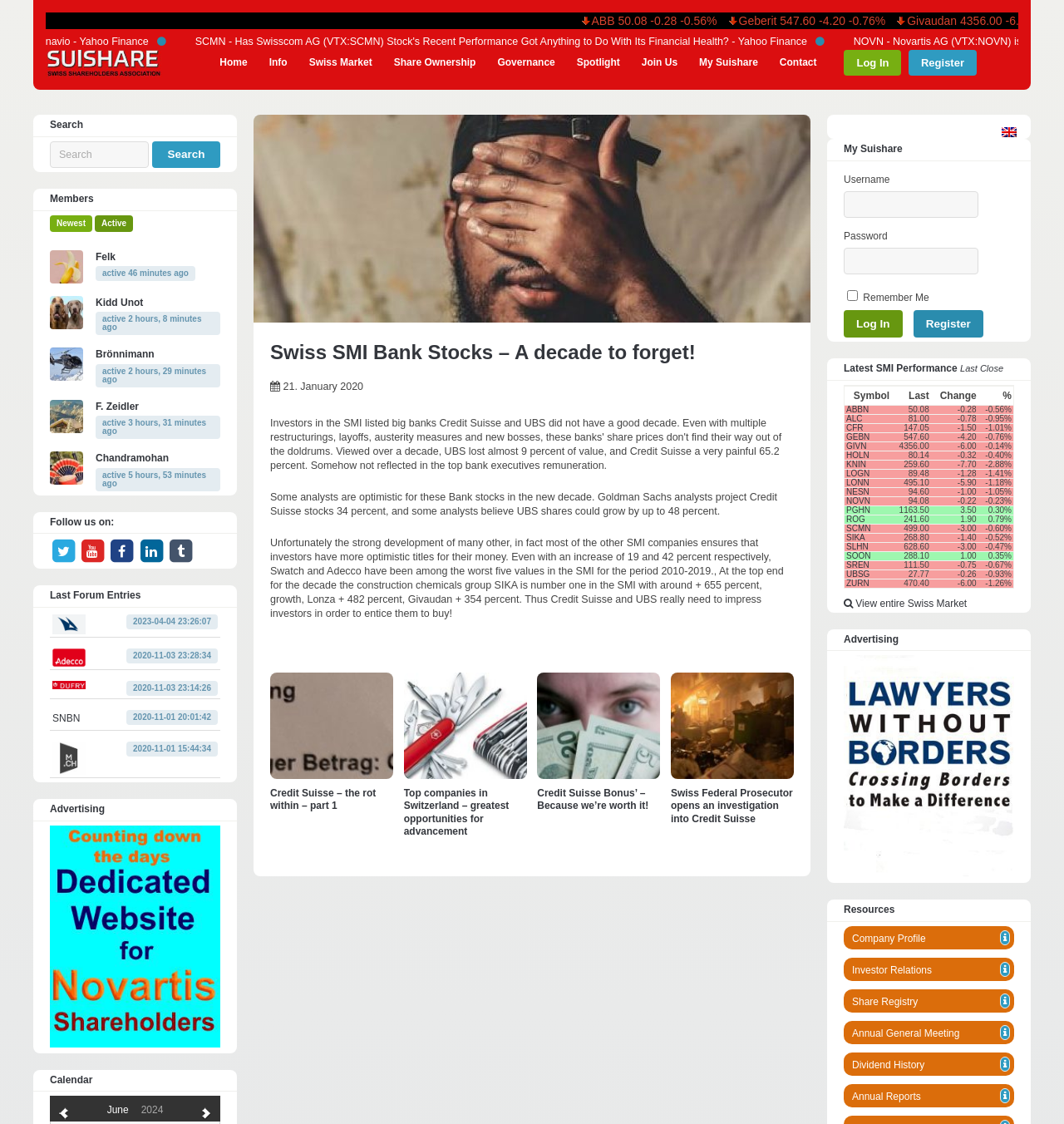How many members are shown in the 'Members' section?
Please provide a comprehensive answer based on the details in the screenshot.

In the 'Members' section, there are 5 members shown, namely Felk, Kidd Unot, Brönnimann, F. Zeidler, and Chandramohan, each with their profile picture and a link to their profile.